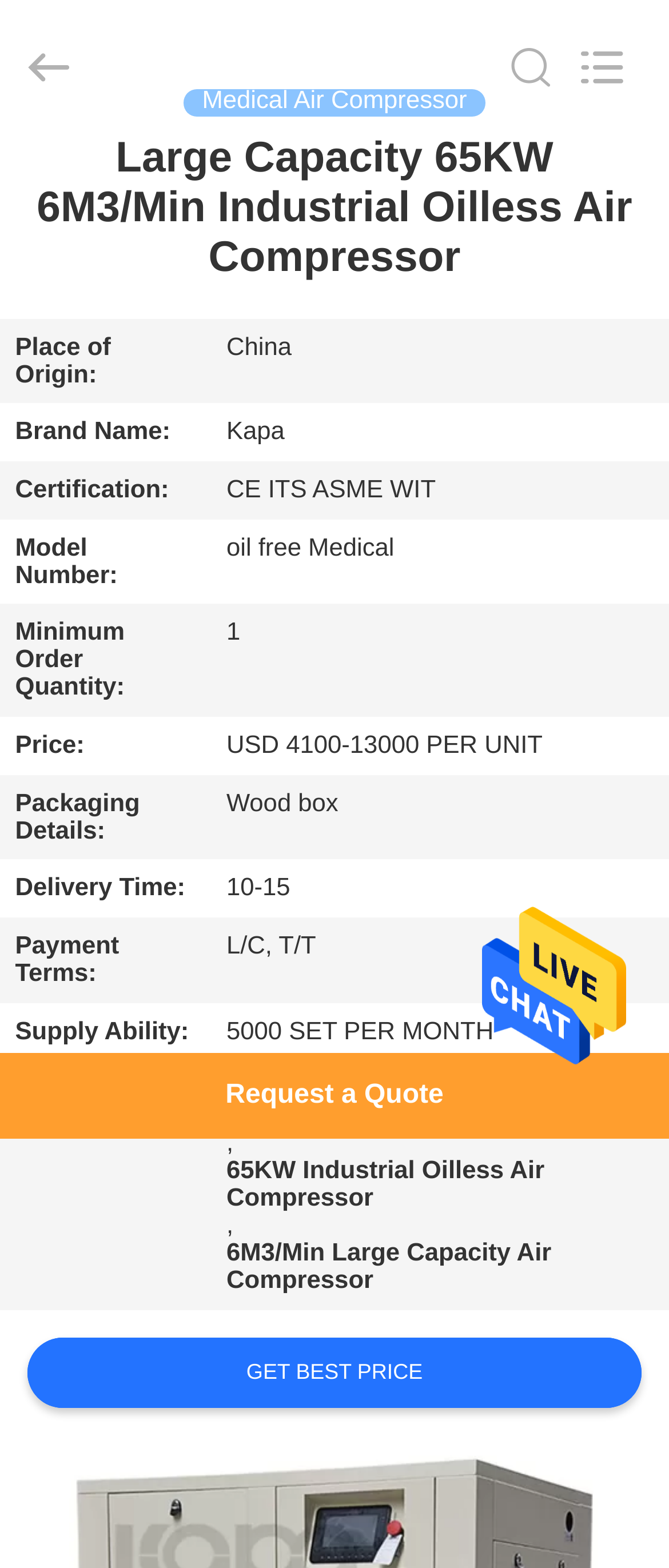Identify the bounding box coordinates of the section that should be clicked to achieve the task described: "View product details".

[0.302, 0.056, 0.698, 0.073]